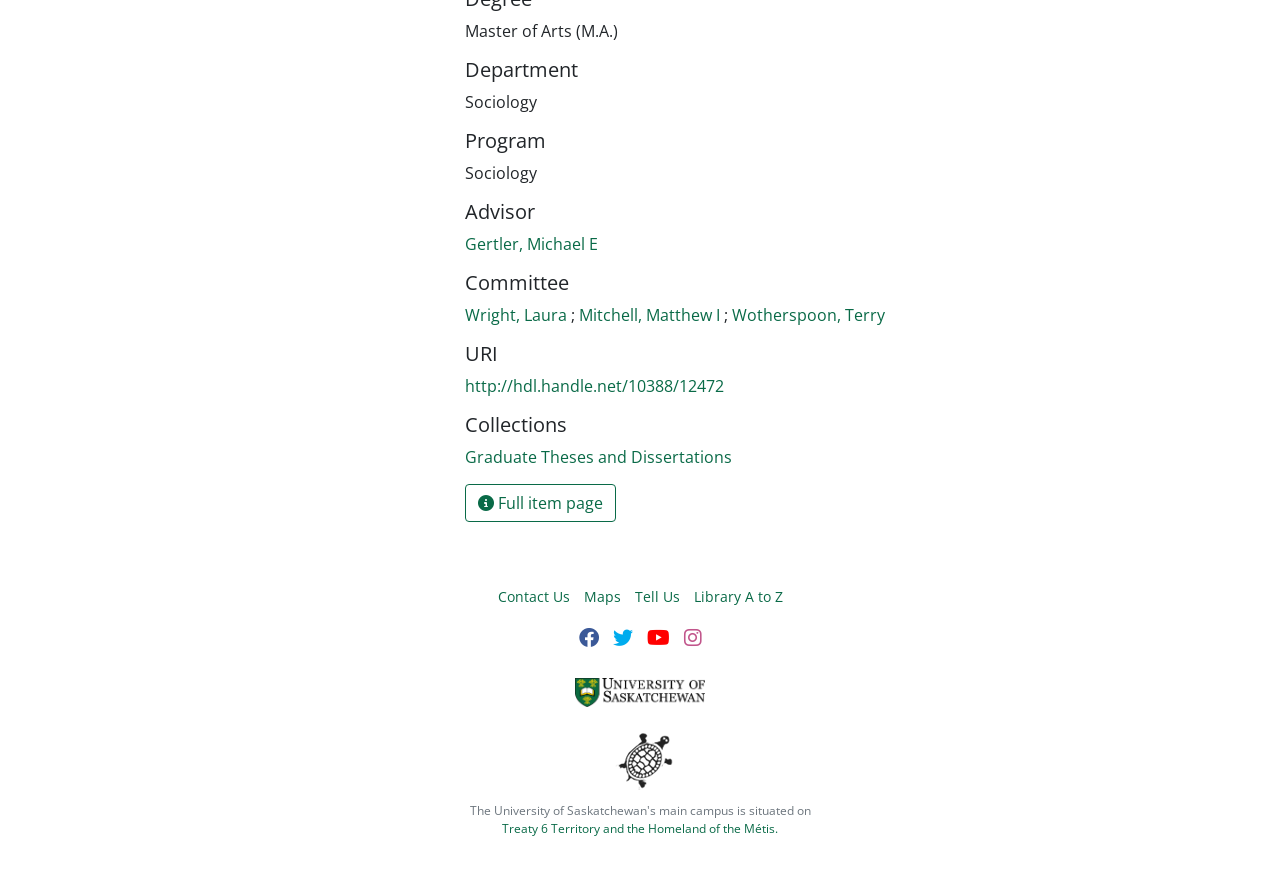Who is the advisor?
Examine the image and give a concise answer in one word or a short phrase.

Gertler, Michael E